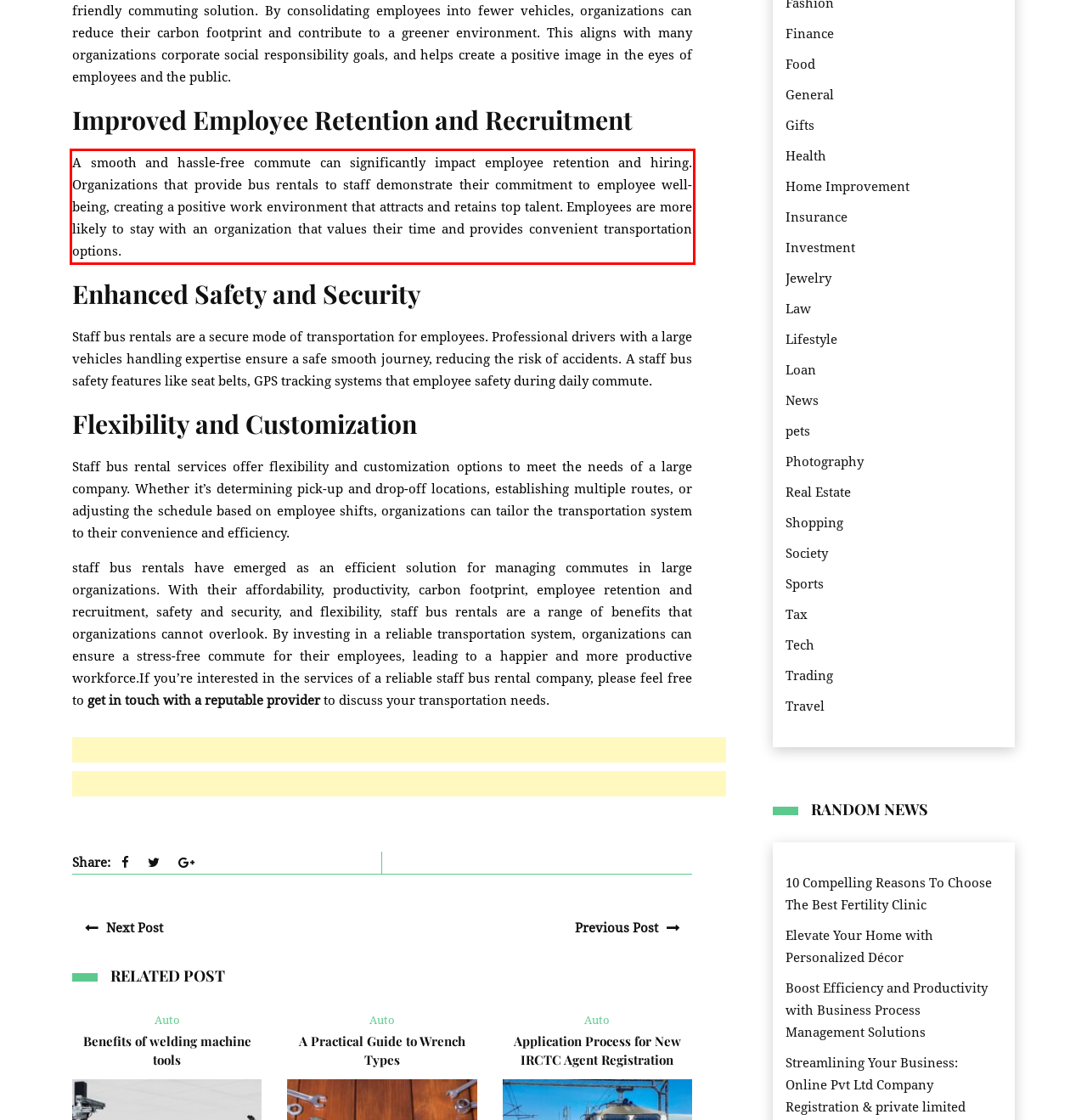You have a screenshot of a webpage with a red bounding box. Use OCR to generate the text contained within this red rectangle.

A smooth and hassle-free commute can significantly impact employee retention and hiring. Organizations that provide bus rentals to staff demonstrate their commitment to employee well-being, creating a positive work environment that attracts and retains top talent. Employees are more likely to stay with an organization that values their time and provides convenient transportation options.